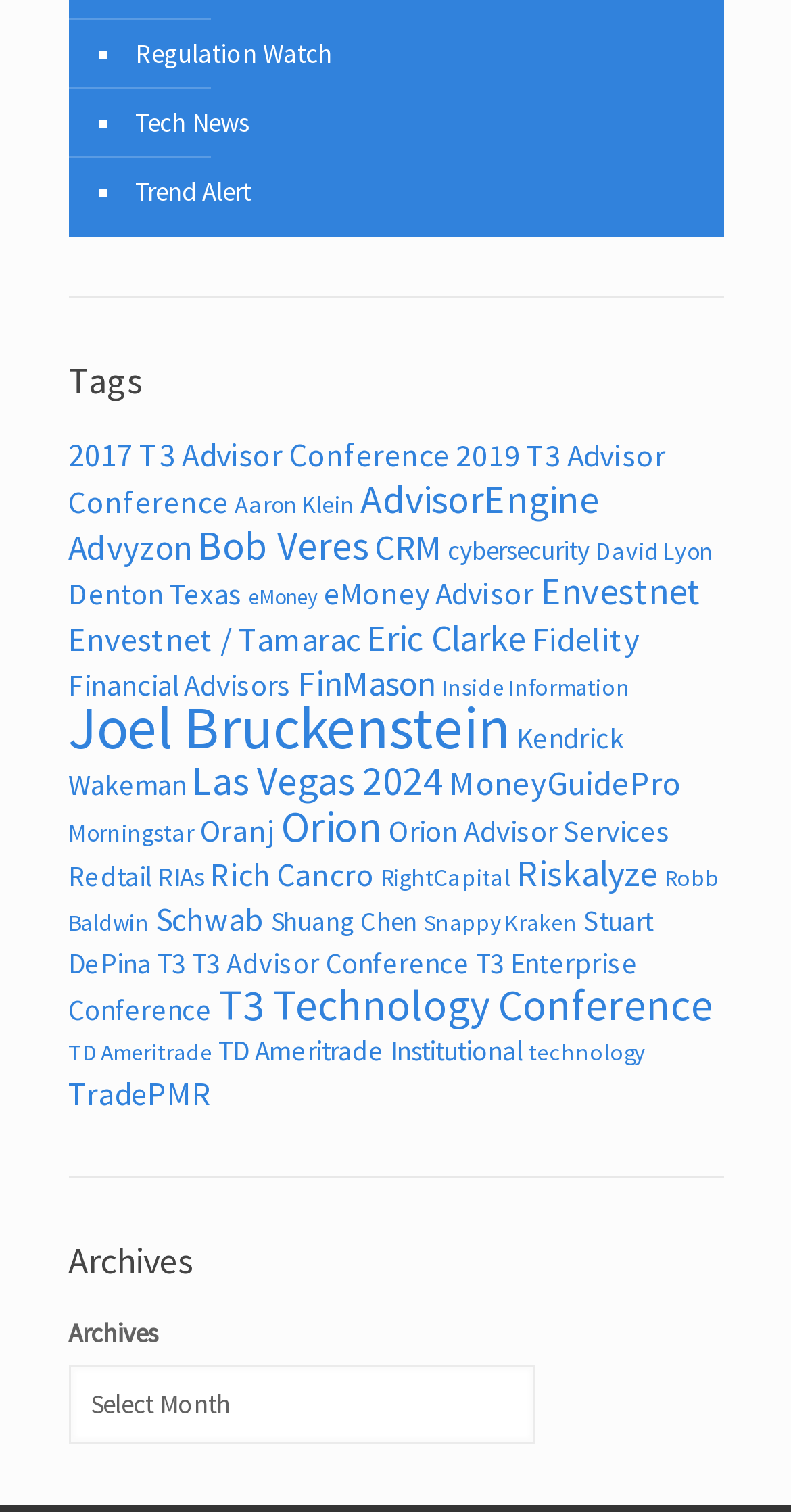Identify the bounding box coordinates for the region to click in order to carry out this instruction: "Select Archives". Provide the coordinates using four float numbers between 0 and 1, formatted as [left, top, right, bottom].

[0.086, 0.903, 0.676, 0.955]